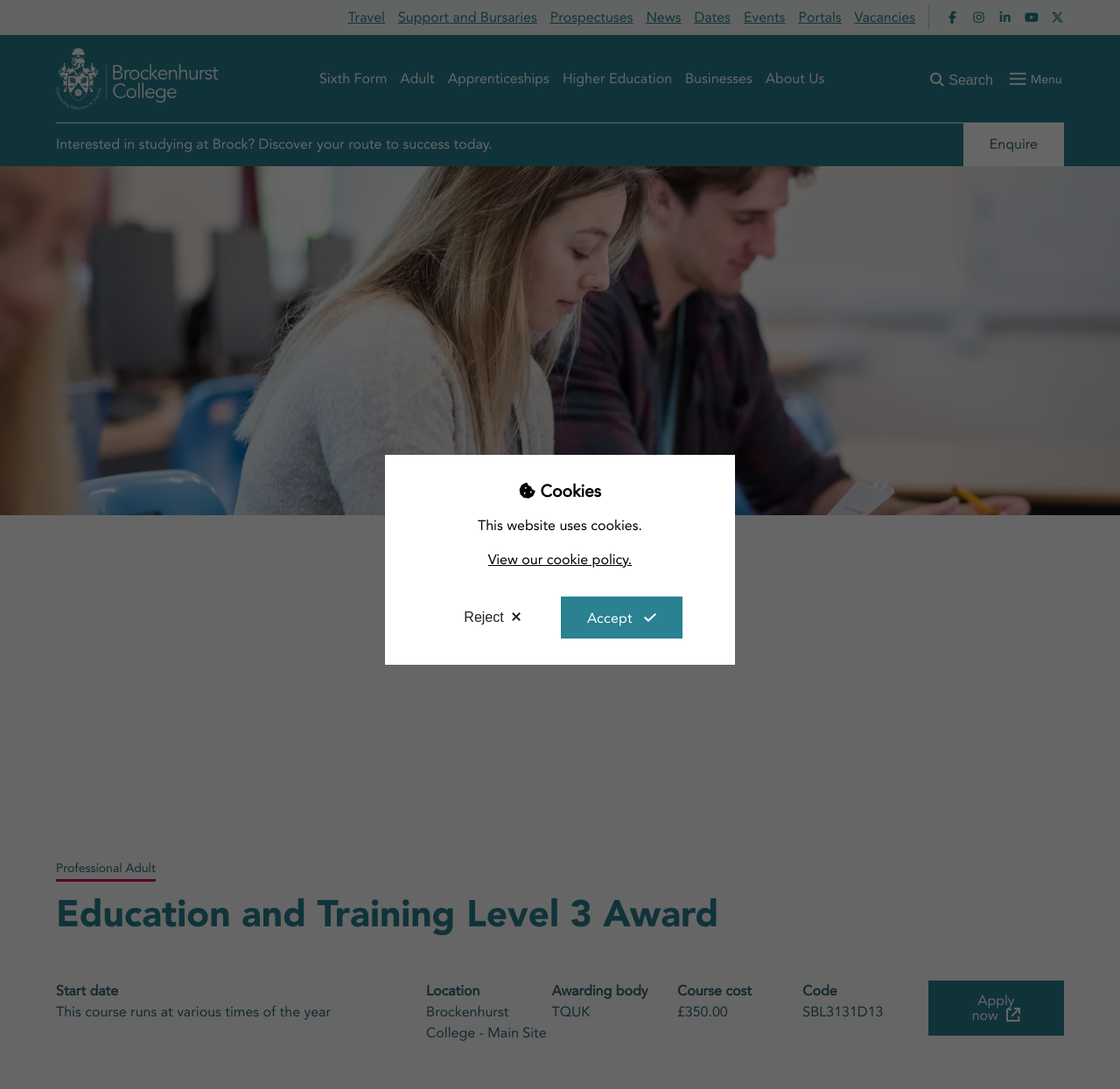Could you please study the image and provide a detailed answer to the question:
What is the location of the 'Education and Training Level 3 Award' course?

I found the answer by looking at the section that describes the course details, where it says 'Location: Brockenhurst College - Main Site'.